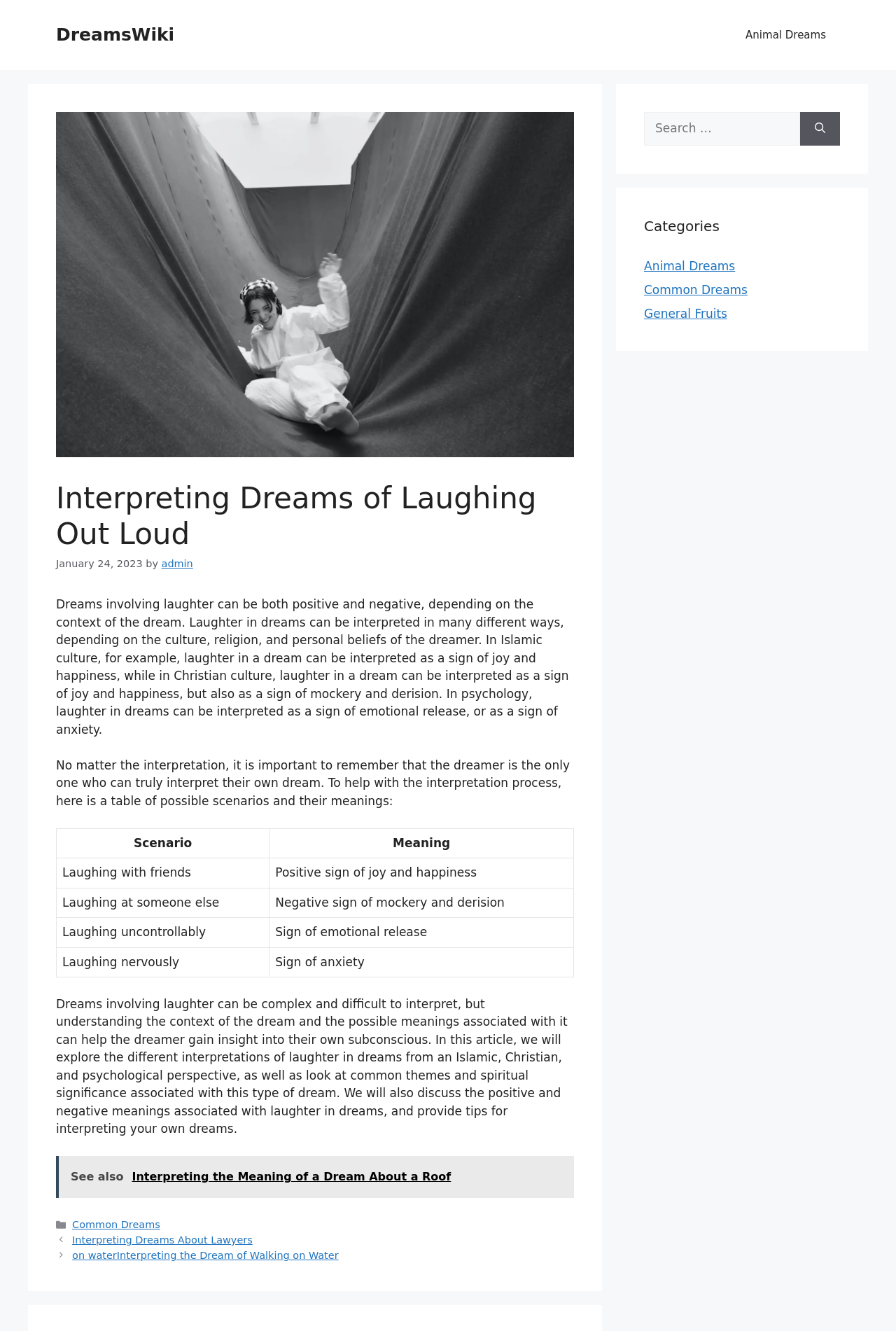Find and indicate the bounding box coordinates of the region you should select to follow the given instruction: "Read about LinuxServer changes".

None